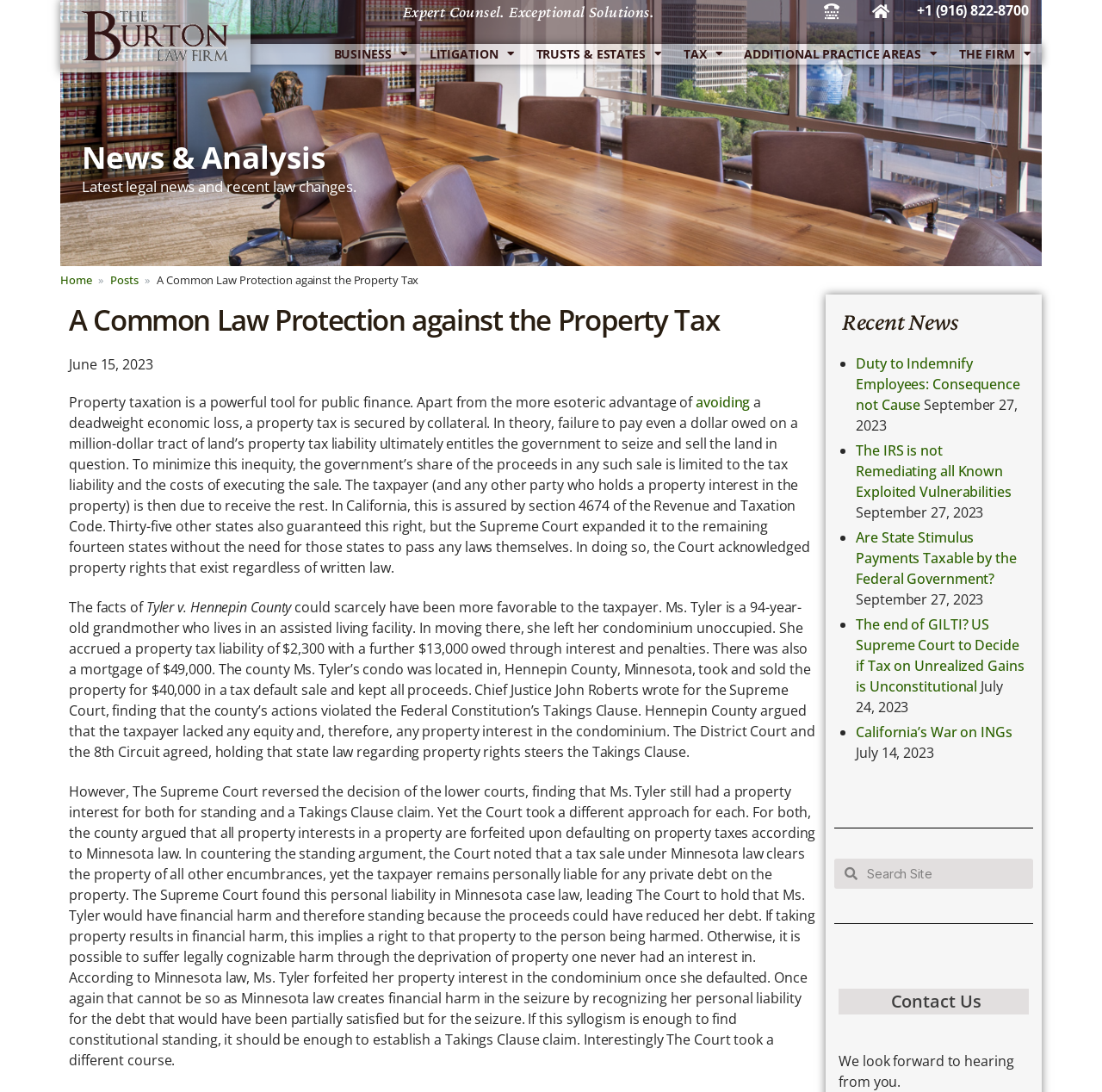Based on the description "parent_node: Search name="s" placeholder="Search Site"", find the bounding box of the specified UI element.

[0.778, 0.786, 0.937, 0.814]